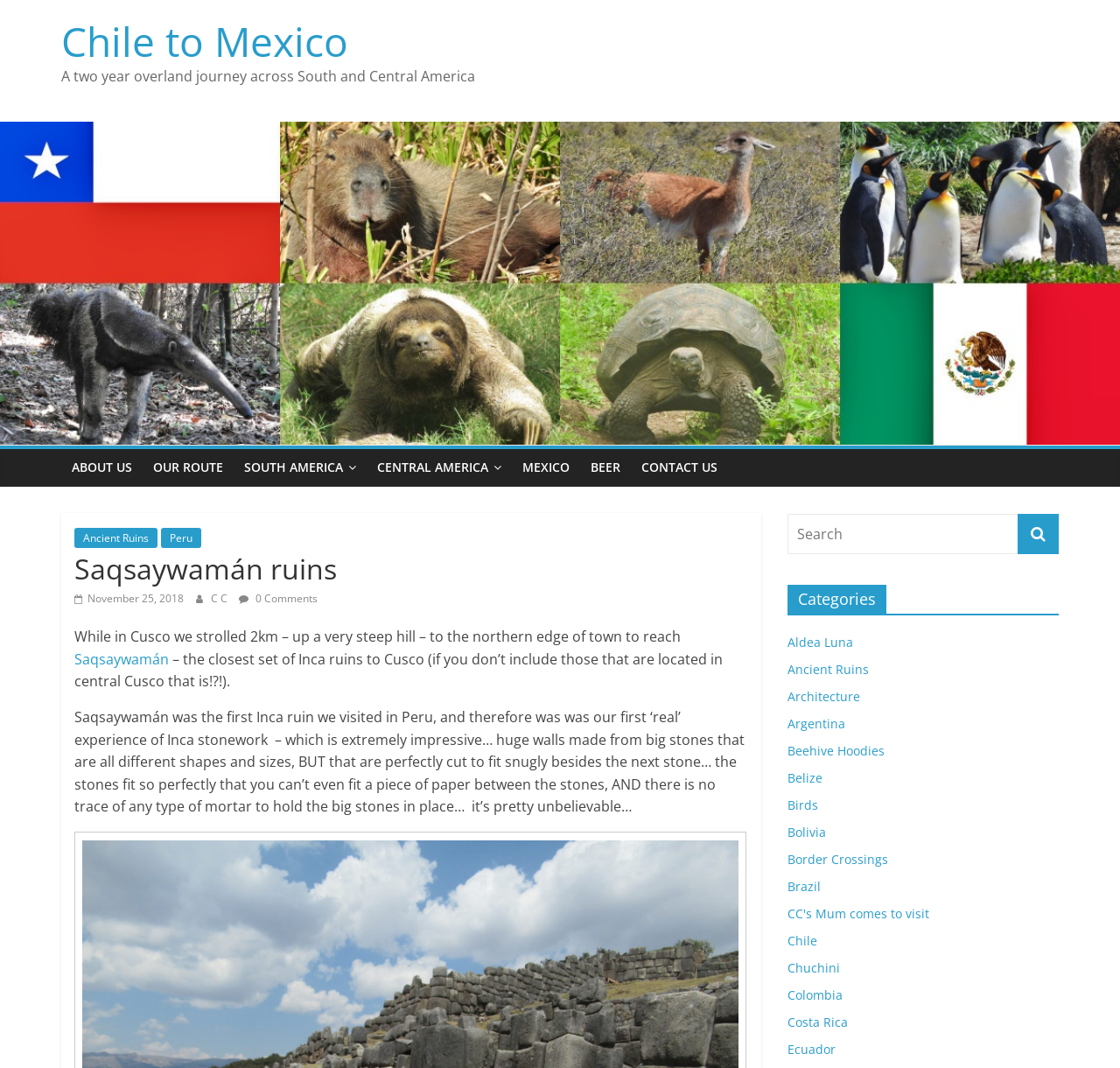How many kilometers did the authors walk to reach the Saqsaywamán ruins?
Refer to the screenshot and deliver a thorough answer to the question presented.

I found the answer by reading the article's content, specifically the sentence 'While in Cusco we strolled 2km – up a very steep hill – to the northern edge of town to reach...'.